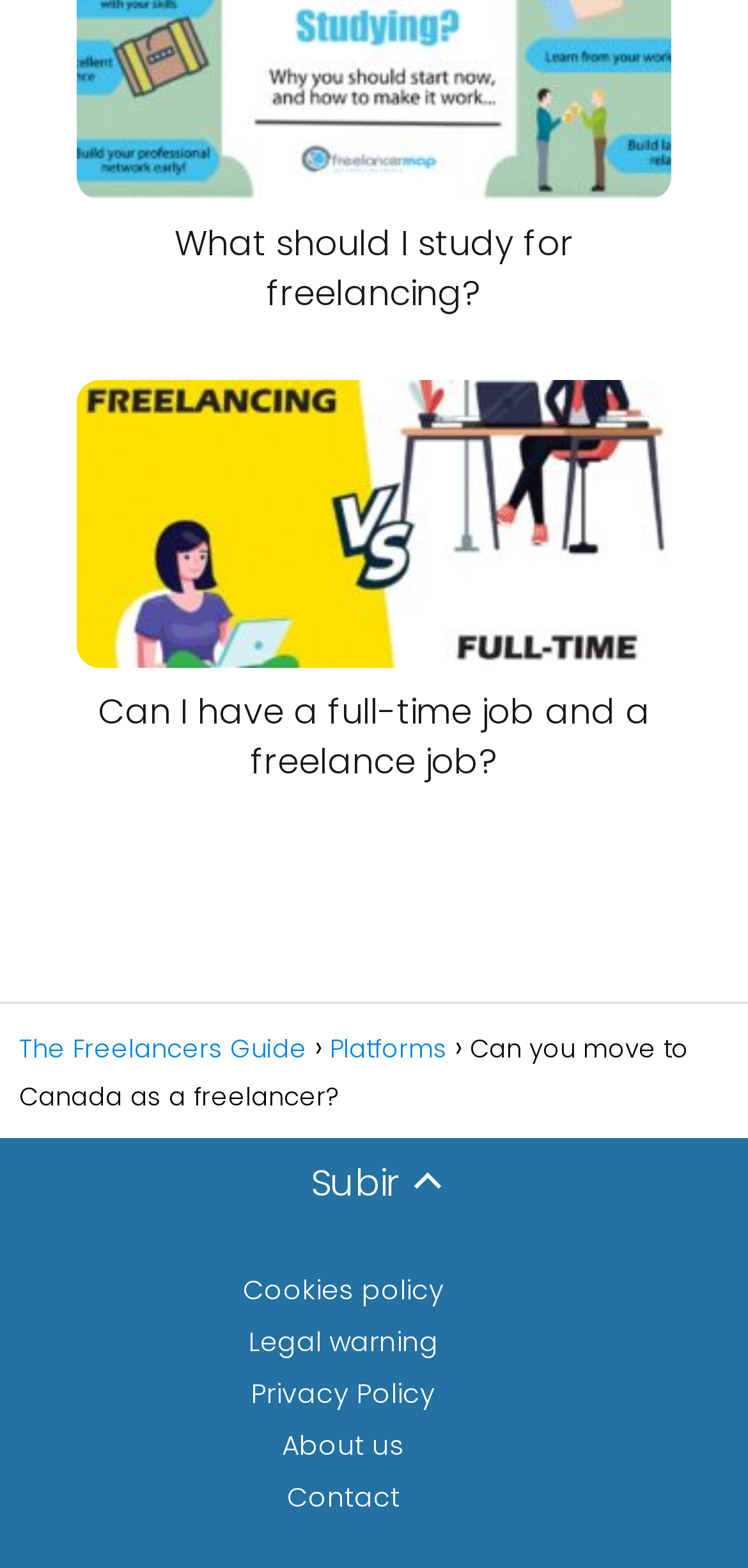Highlight the bounding box coordinates of the element you need to click to perform the following instruction: "Contact the website administrators."

[0.383, 0.942, 0.535, 0.966]